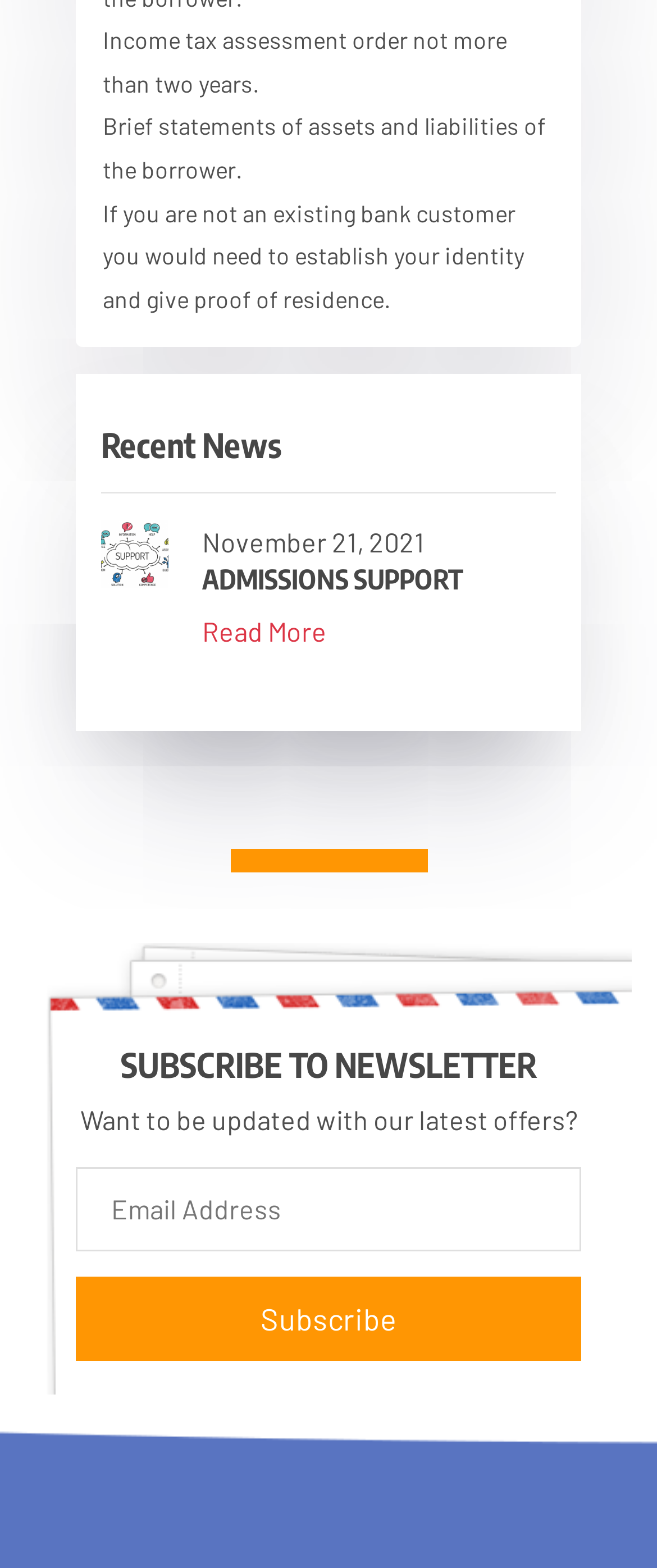Provide your answer in a single word or phrase: 
What is the purpose of the 'Subscribe' button?

to subscribe to newsletter